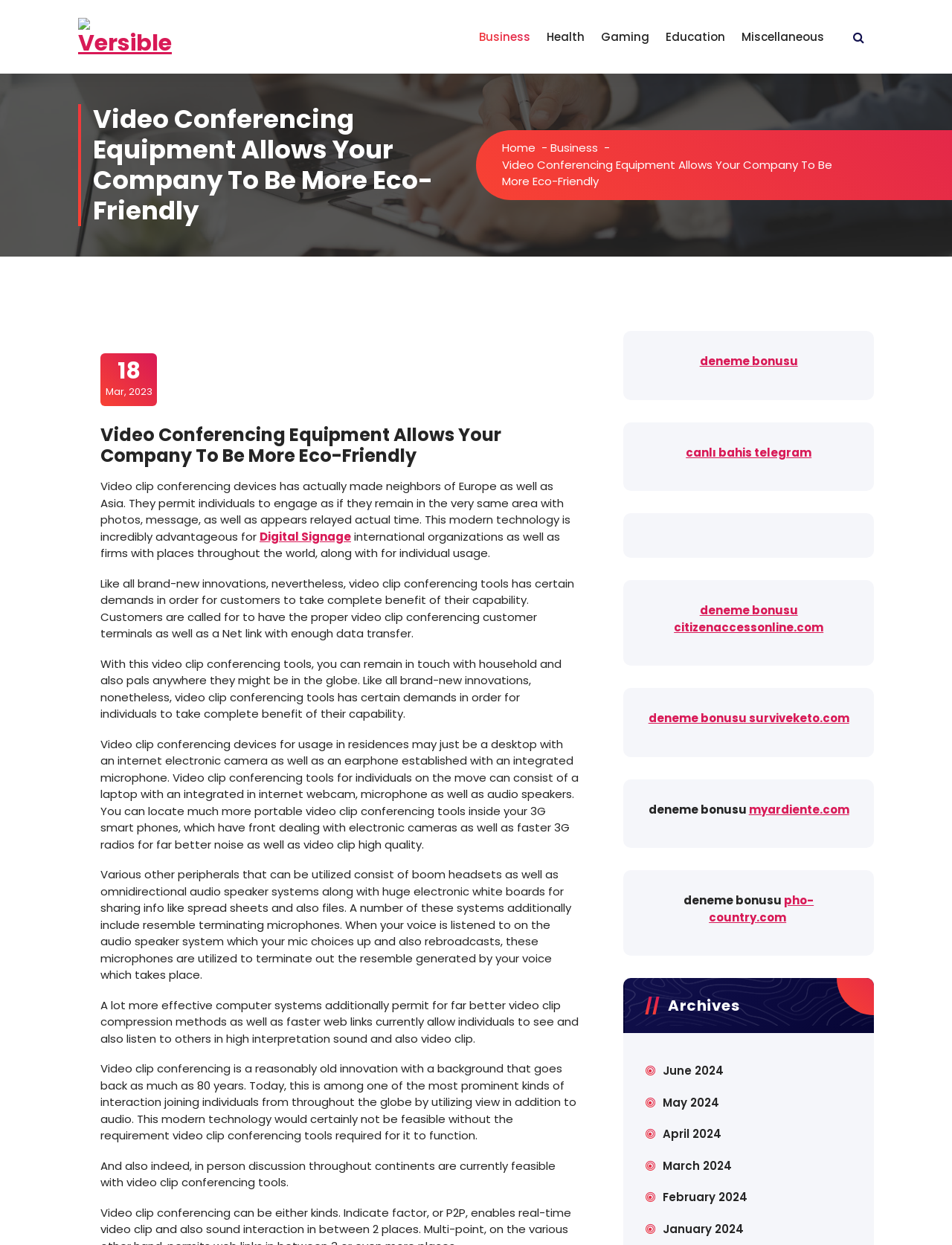Could you provide the bounding box coordinates for the portion of the screen to click to complete this instruction: "Click on the 'Business' link"?

[0.494, 0.016, 0.566, 0.043]